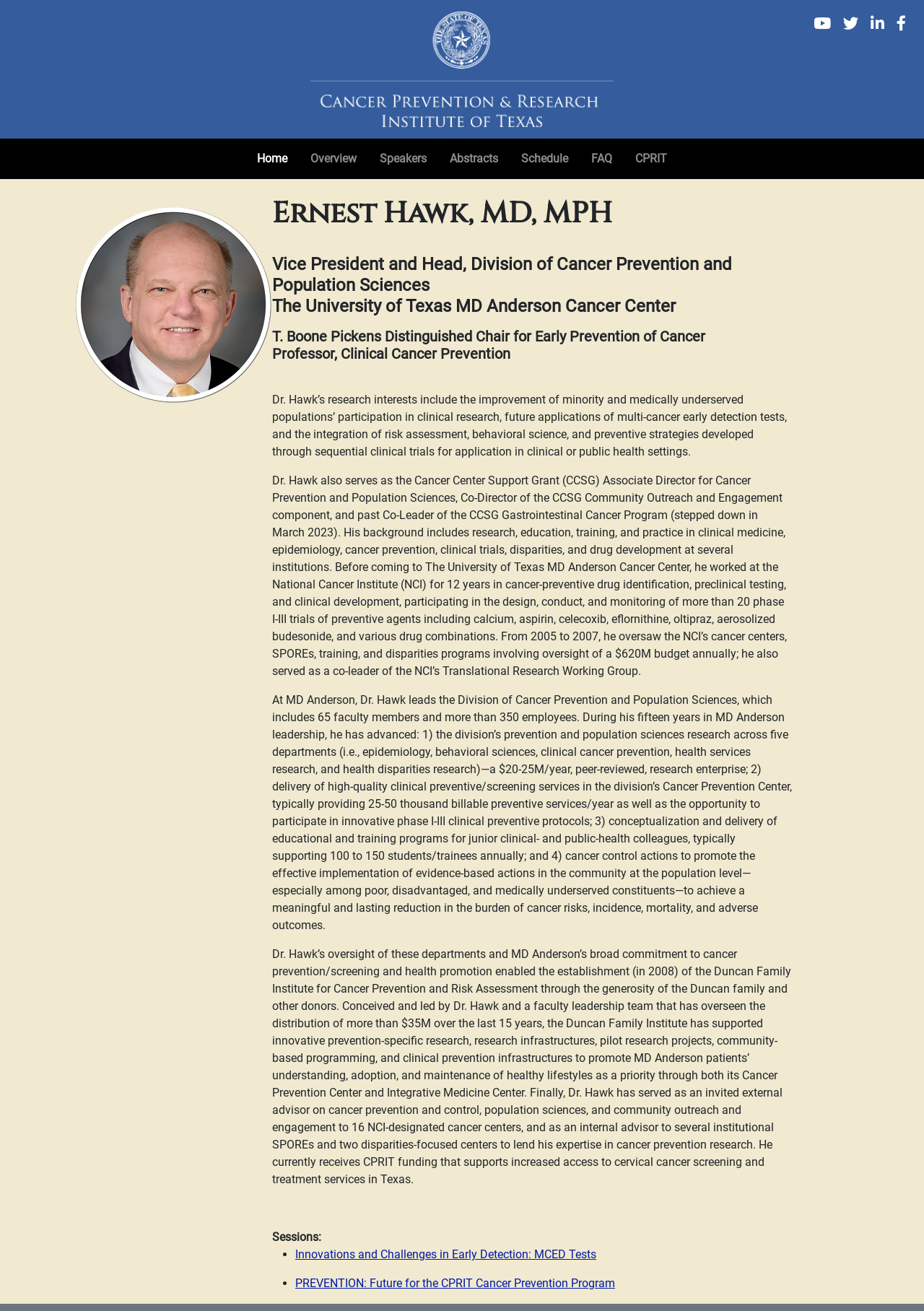Please provide the bounding box coordinates for the element that needs to be clicked to perform the instruction: "Go to the CPRIT page". The coordinates must consist of four float numbers between 0 and 1, formatted as [left, top, right, bottom].

[0.675, 0.11, 0.734, 0.132]